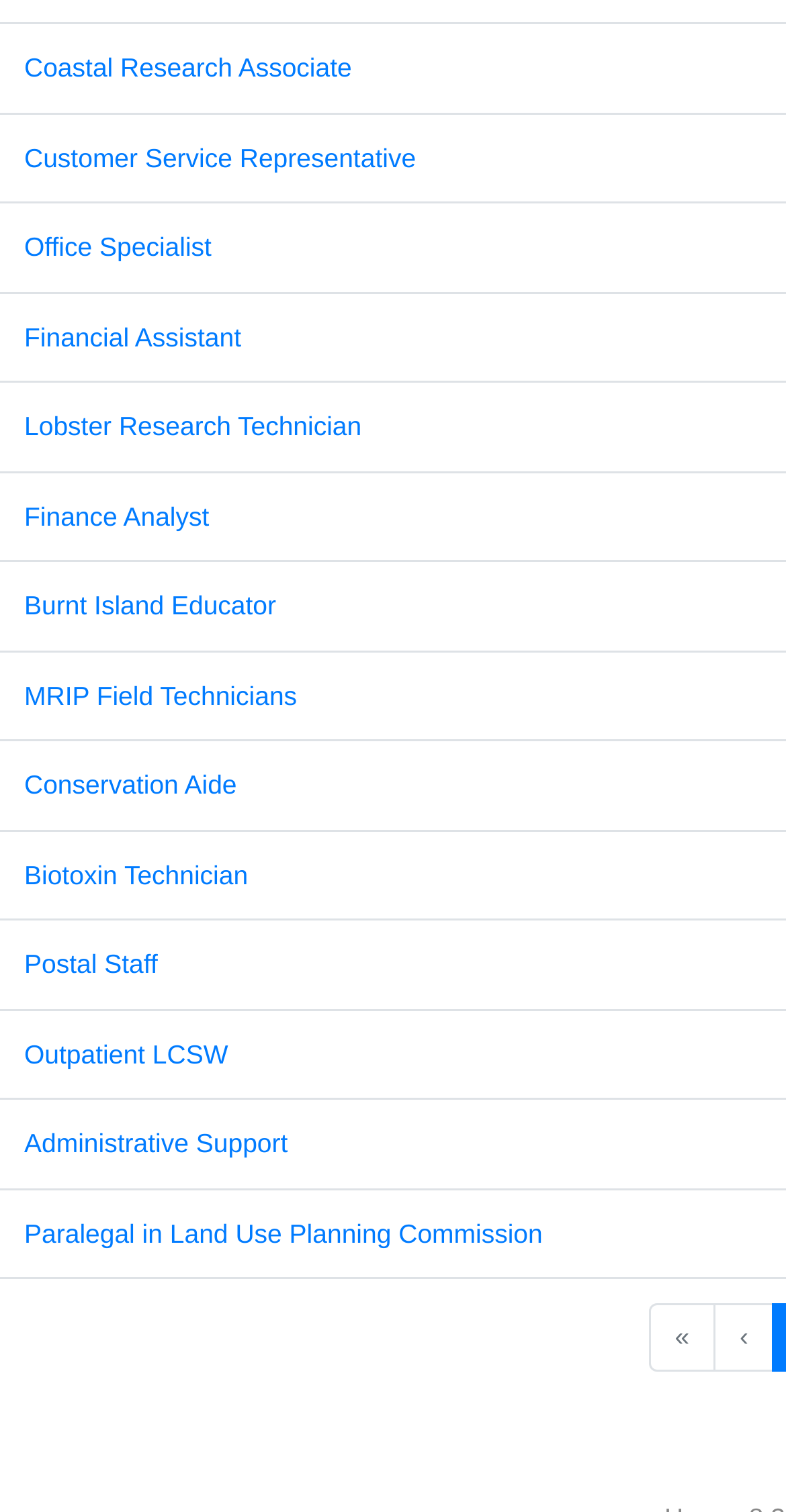Please locate the bounding box coordinates of the element that needs to be clicked to achieve the following instruction: "View job details for Outpatient LCSW". The coordinates should be four float numbers between 0 and 1, i.e., [left, top, right, bottom].

[0.031, 0.687, 0.29, 0.707]